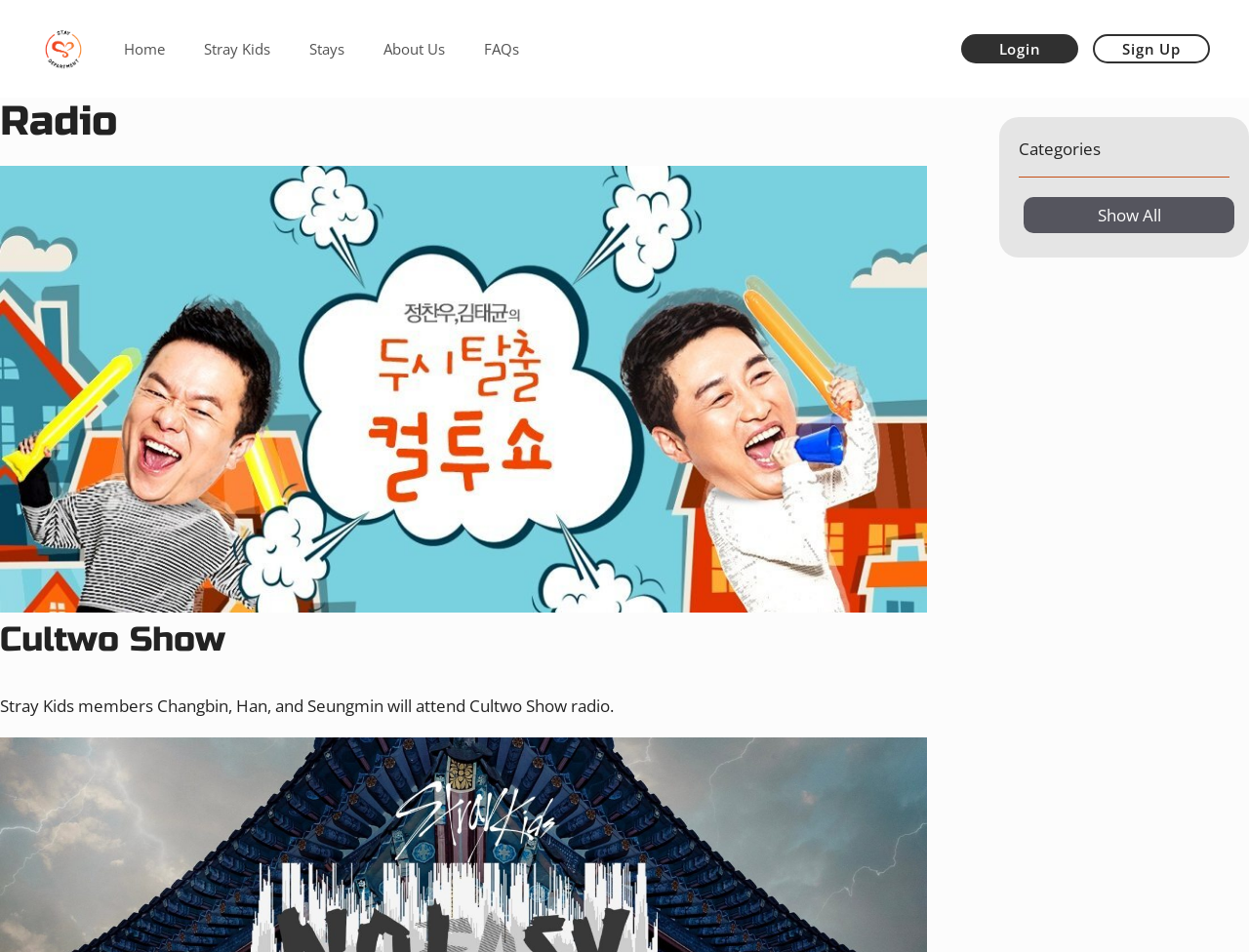Please respond in a single word or phrase: 
Is there a login feature on the website?

Yes